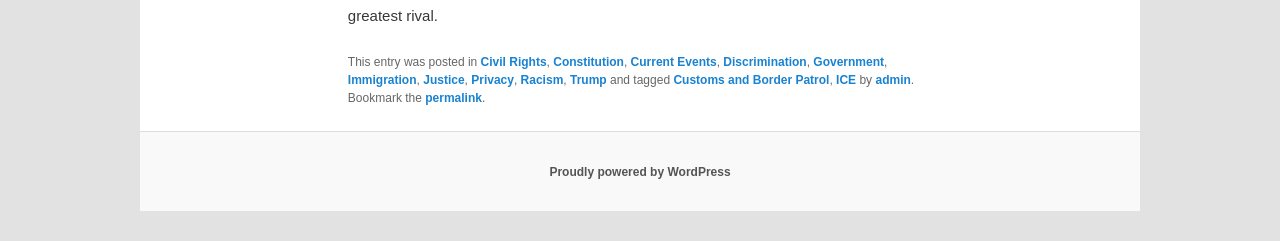Using a single word or phrase, answer the following question: 
How many links are in the footer section?

13